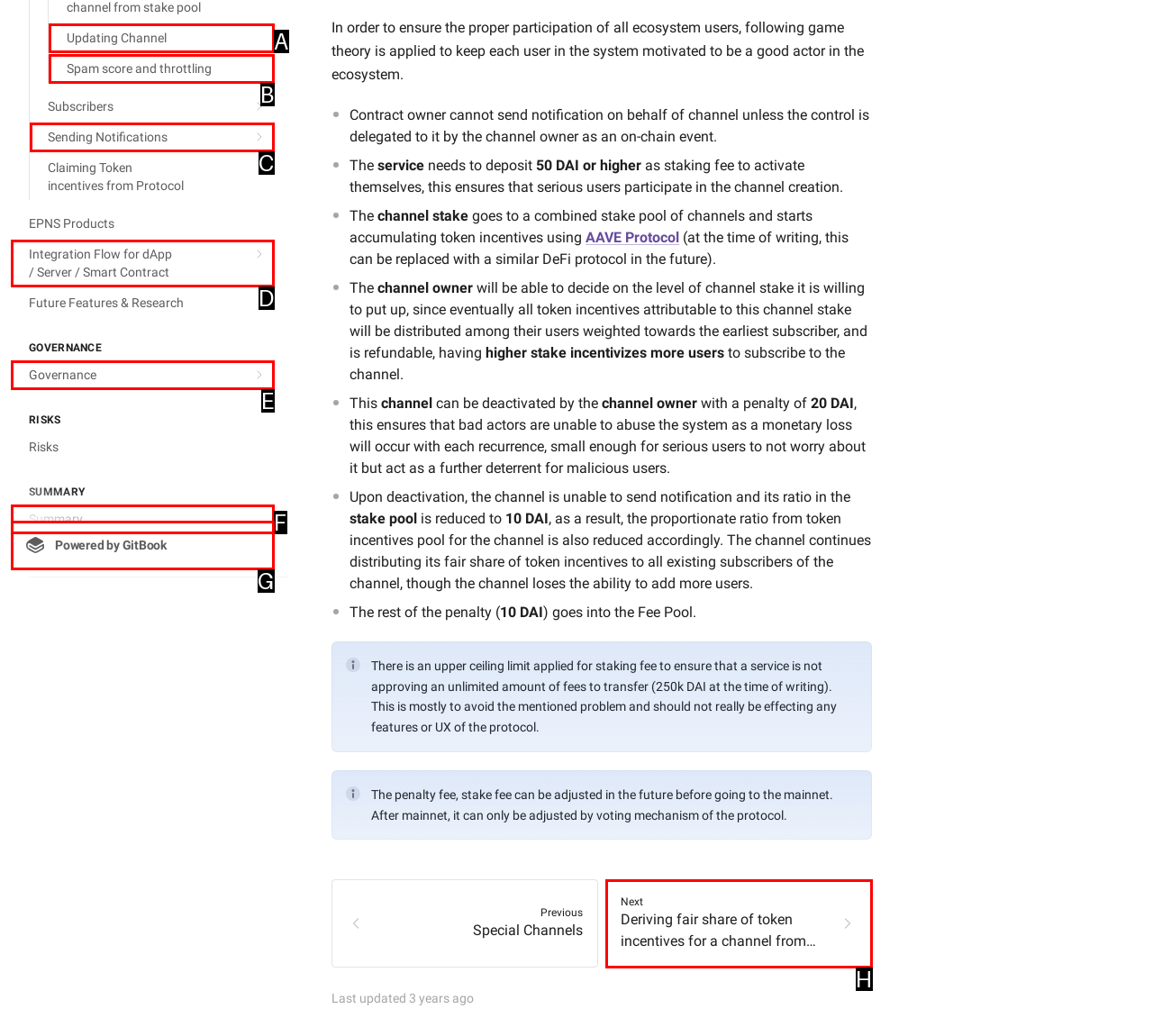Identify the HTML element that best fits the description: Spam score and throttling. Respond with the letter of the corresponding element.

B